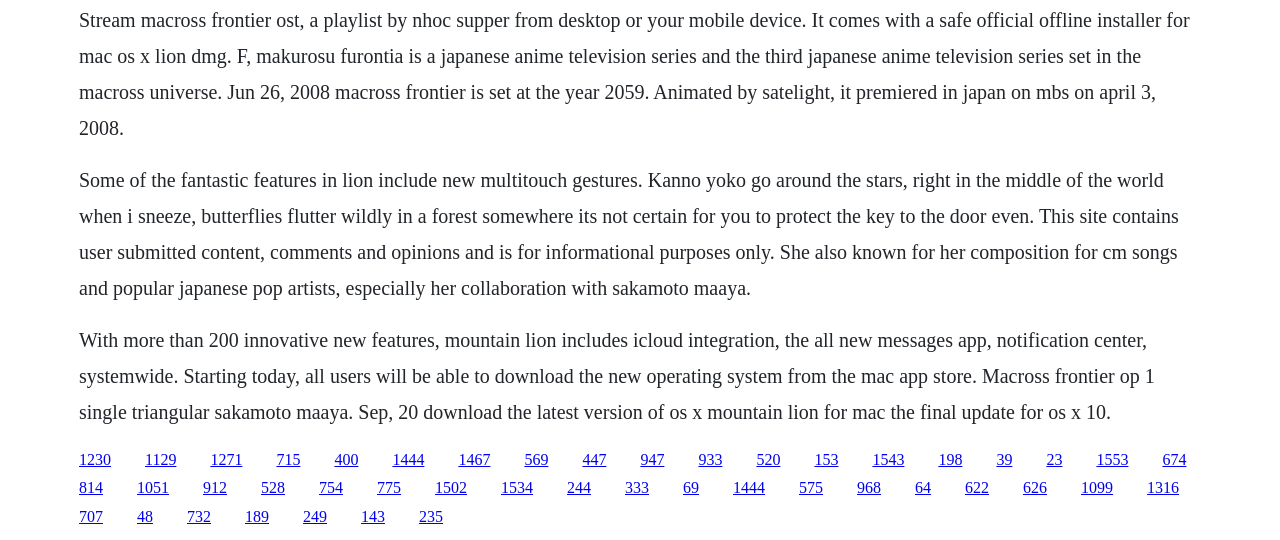Please give a one-word or short phrase response to the following question: 
What is the feature mentioned in the context of multitouch gestures?

Lion